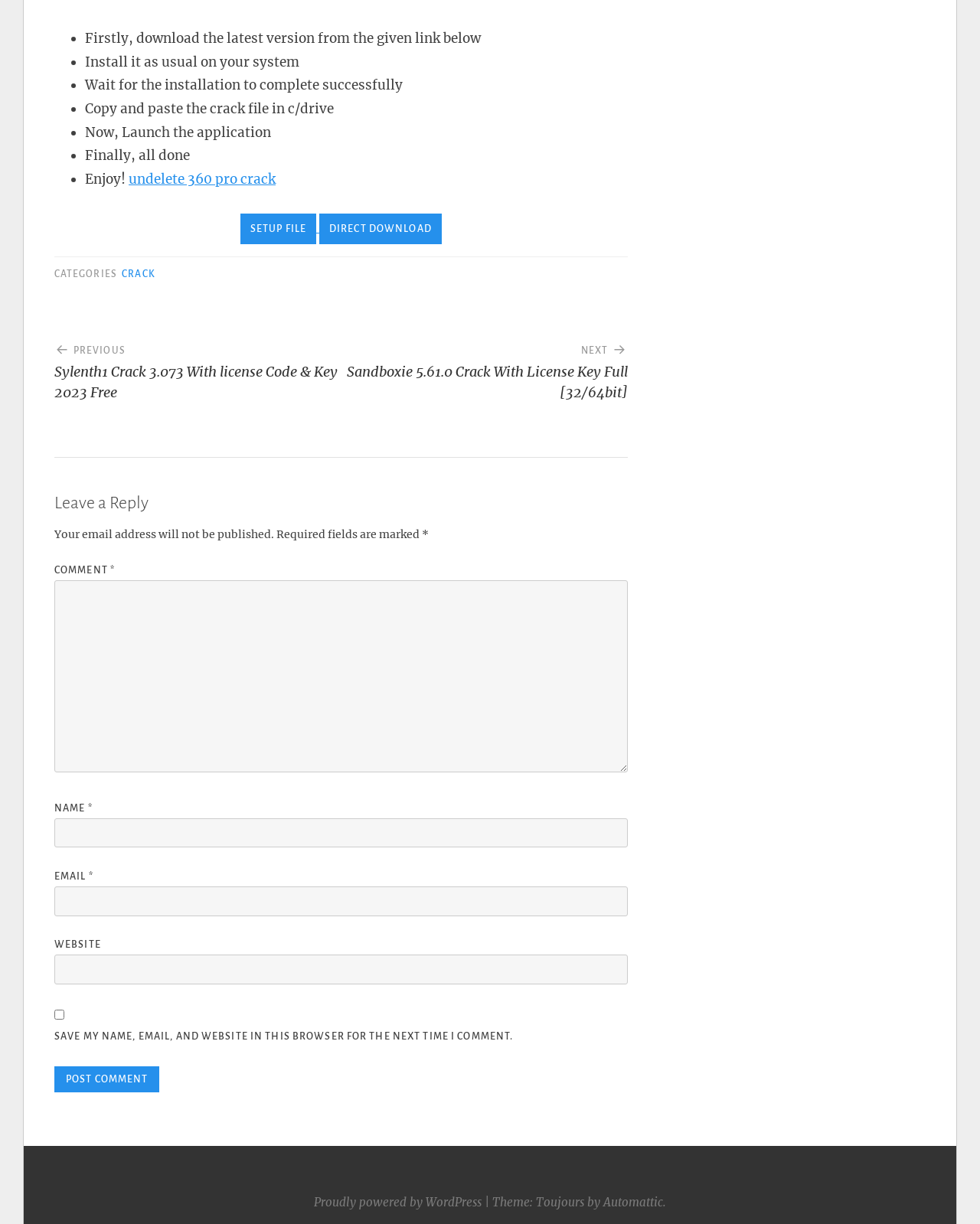Please specify the bounding box coordinates of the region to click in order to perform the following instruction: "Download the setup file".

[0.245, 0.179, 0.451, 0.193]